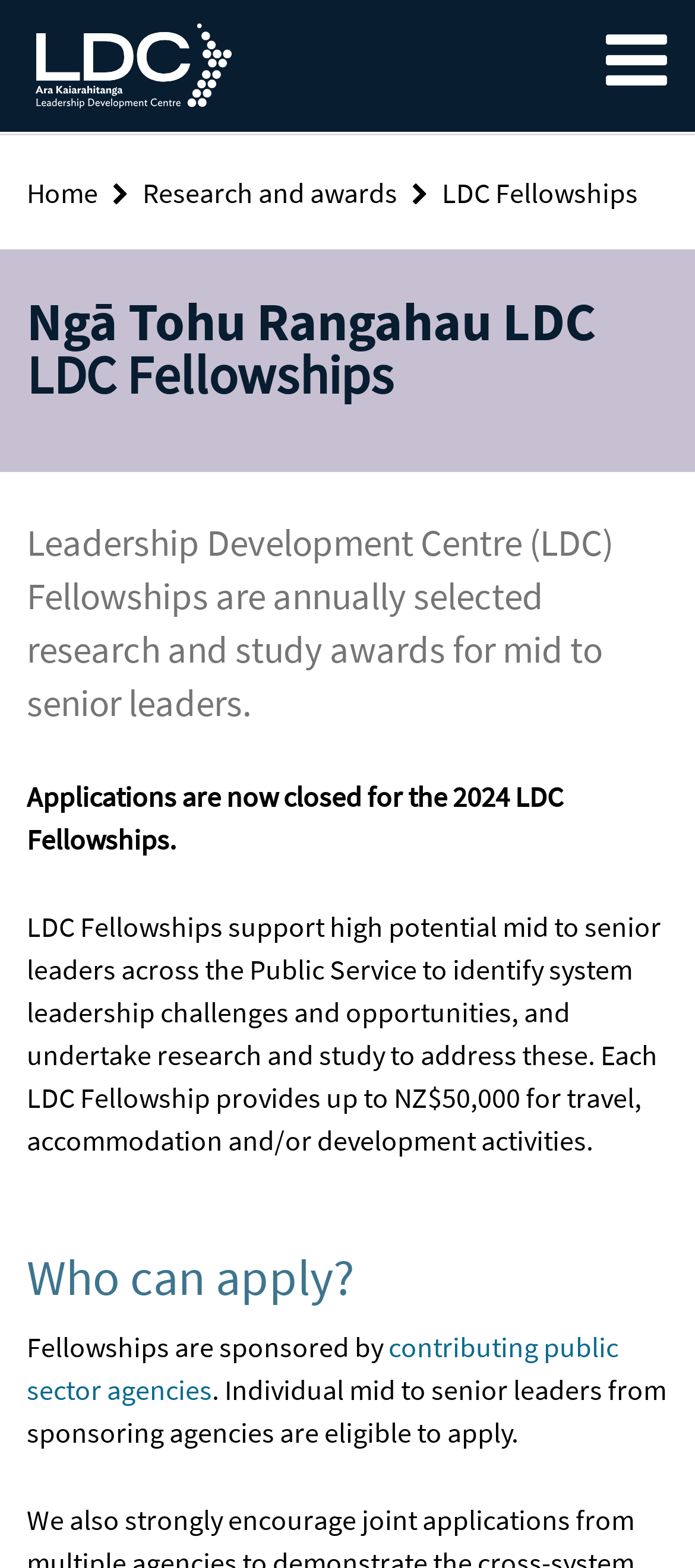Locate the UI element described by Toggle navigation in the provided webpage screenshot. Return the bounding box coordinates in the format (top-left x, top-left y, bottom-right x, bottom-right y), ensuring all values are between 0 and 1.

[0.856, 0.015, 0.974, 0.062]